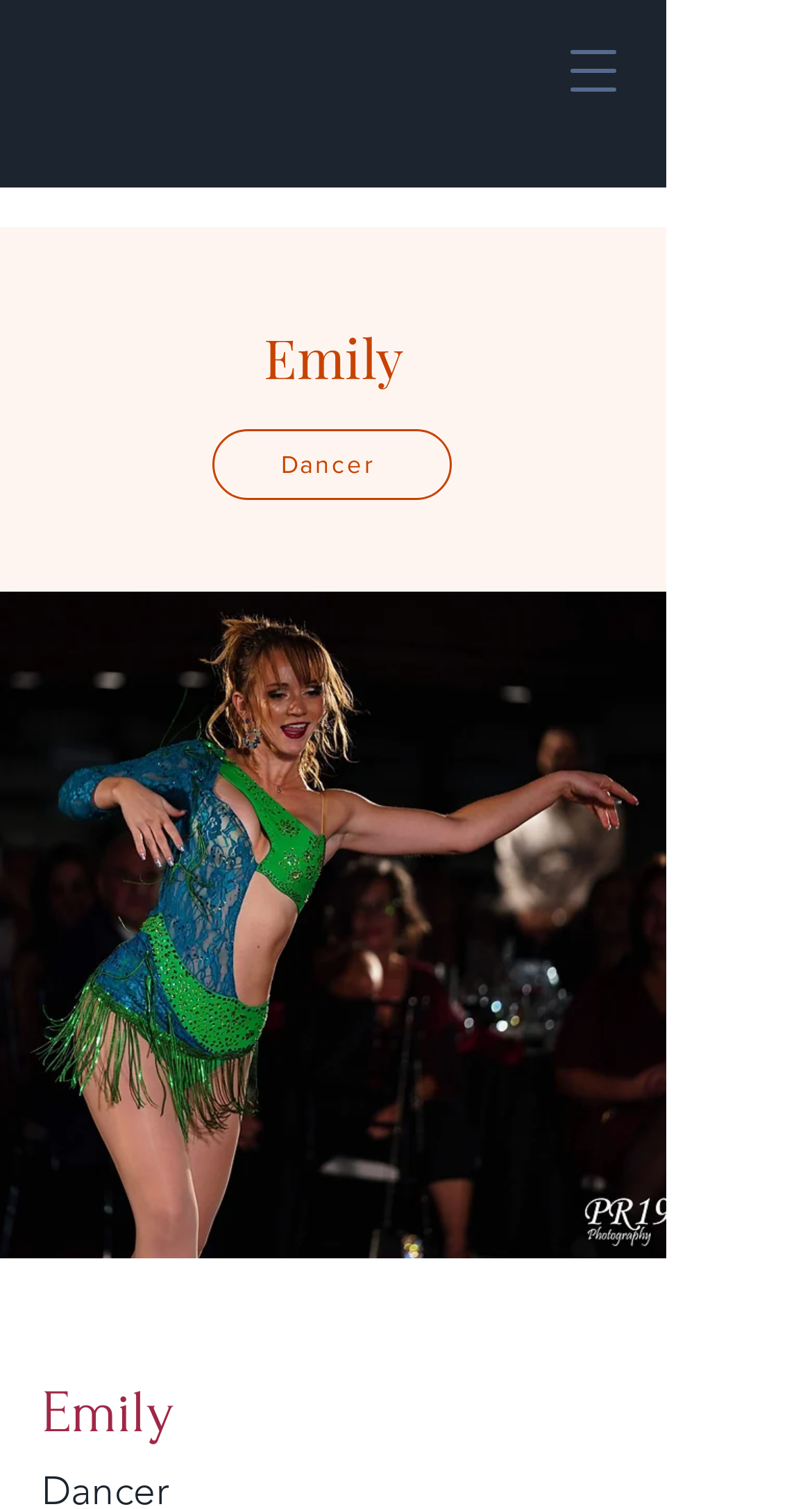Provide the bounding box coordinates, formatted as (top-left x, top-left y, bottom-right x, bottom-right y), with all values being floating point numbers between 0 and 1. Identify the bounding box of the UI element that matches the description: Dancer

[0.262, 0.285, 0.556, 0.332]